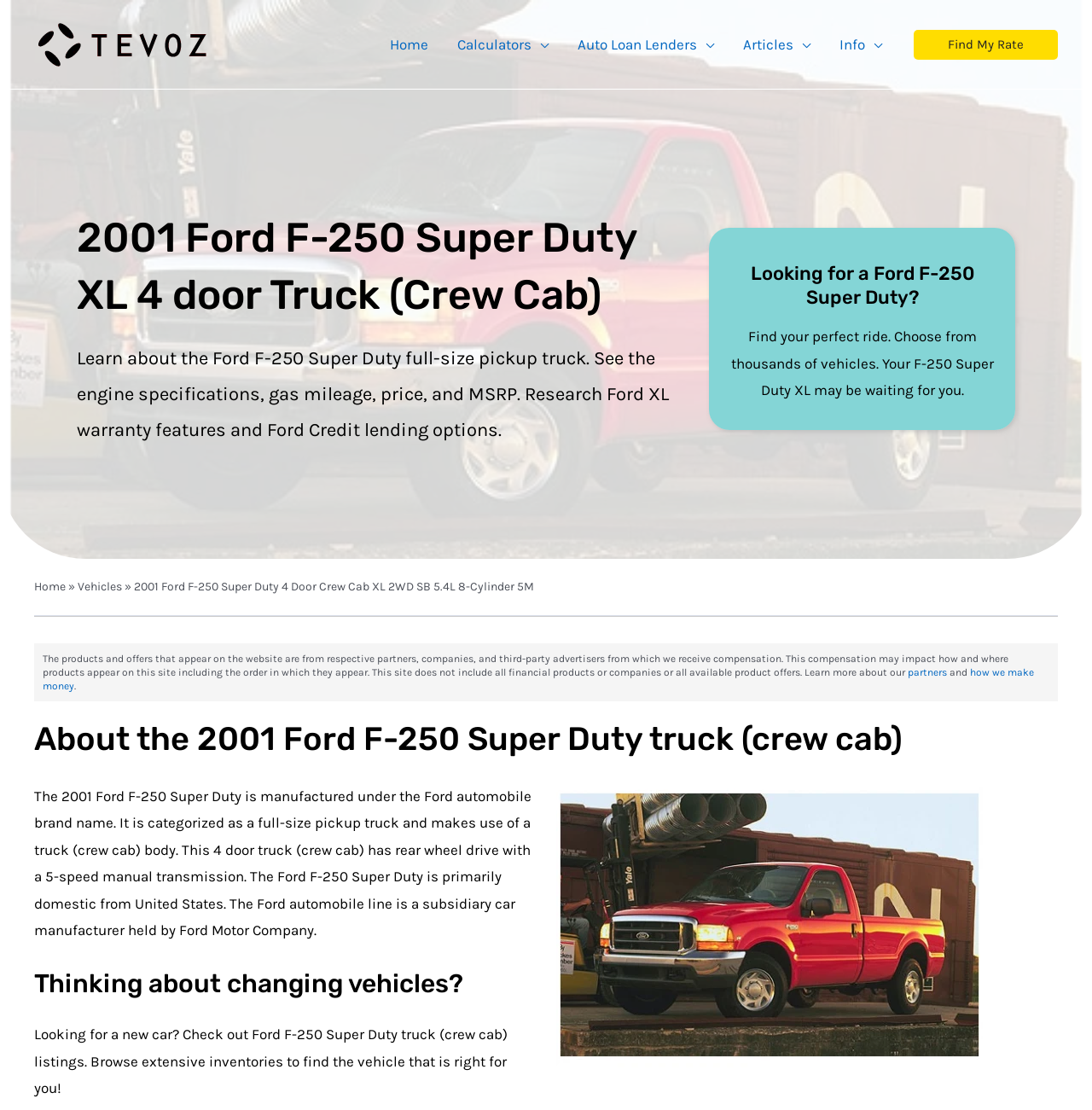How many doors does the 2001 Ford F-250 Super Duty have? Observe the screenshot and provide a one-word or short phrase answer.

4